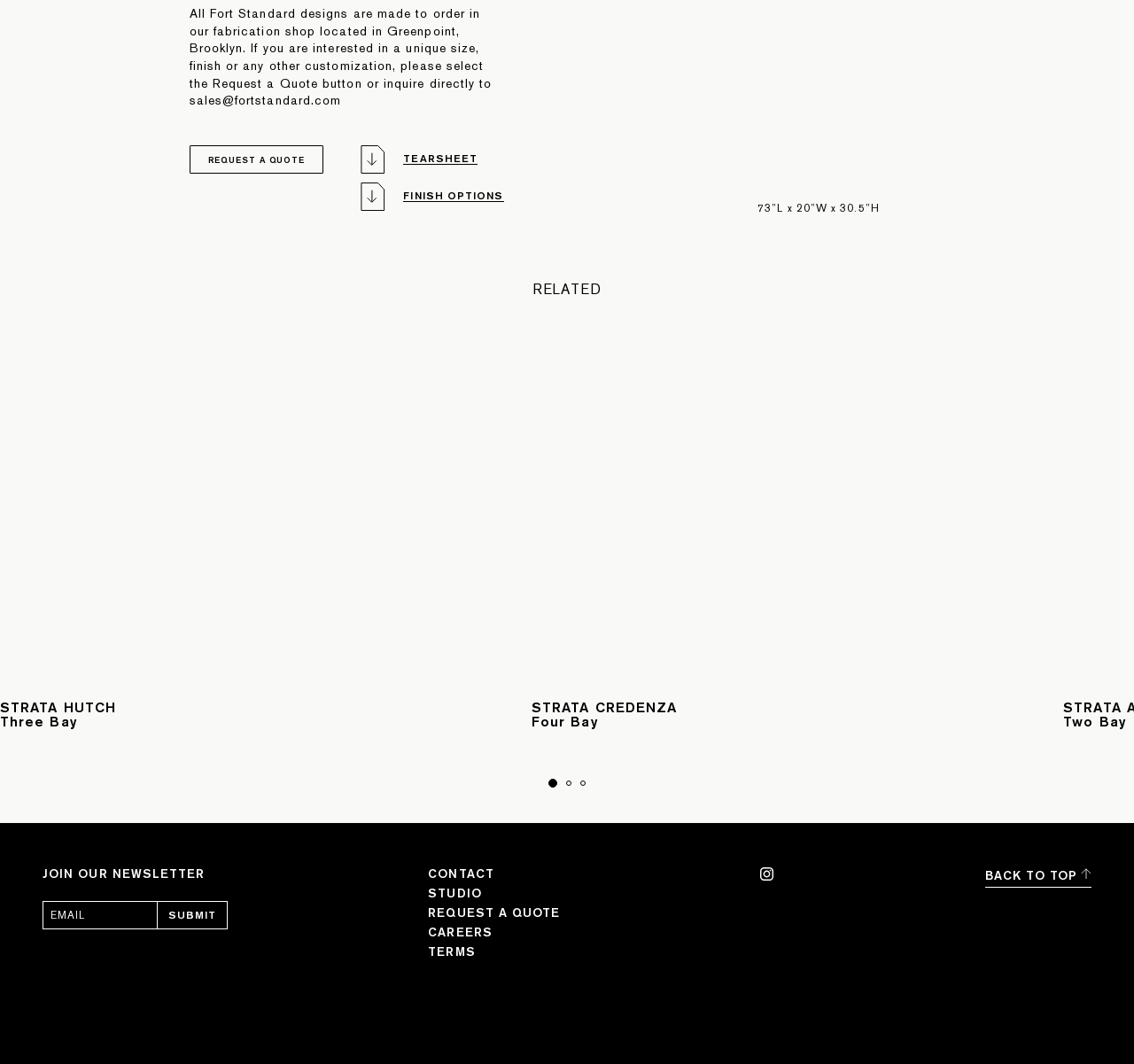Examine the image and give a thorough answer to the following question:
What is the function of the textbox with the label 'Email'?

The answer can be inferred from the context of the textbox and the surrounding elements, including the button with the text 'SUBMIT' and the StaticText with the text 'JOIN OUR NEWSLETTER', implying that the textbox is used to input an email address to join the newsletter.